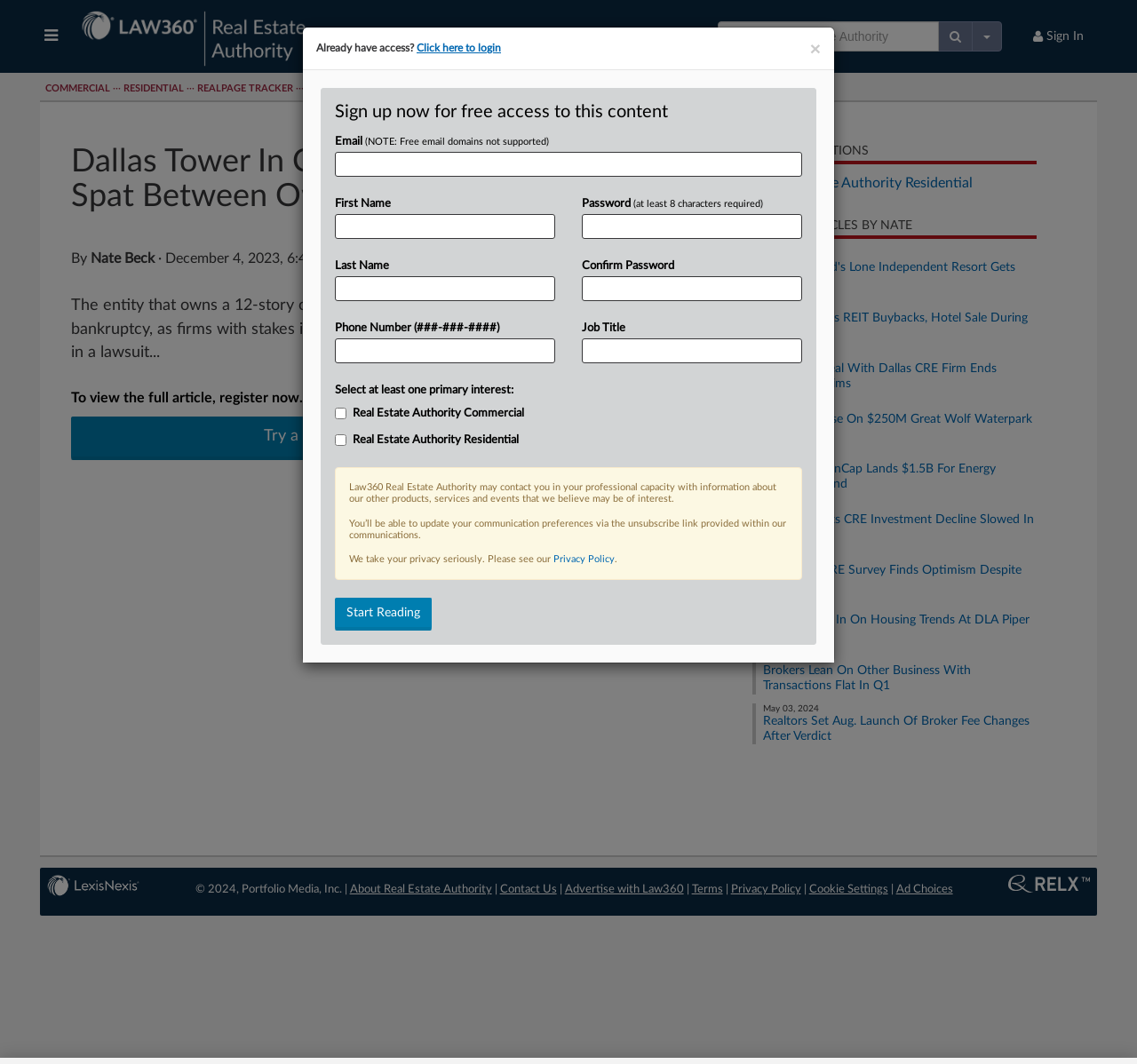How many search boxes are there on the webpage?
Answer the question with a detailed and thorough explanation.

I looked for elements with the type 'textbox' and found only one, which is the search box with the placeholder text 'Search Real Estate Authority'.